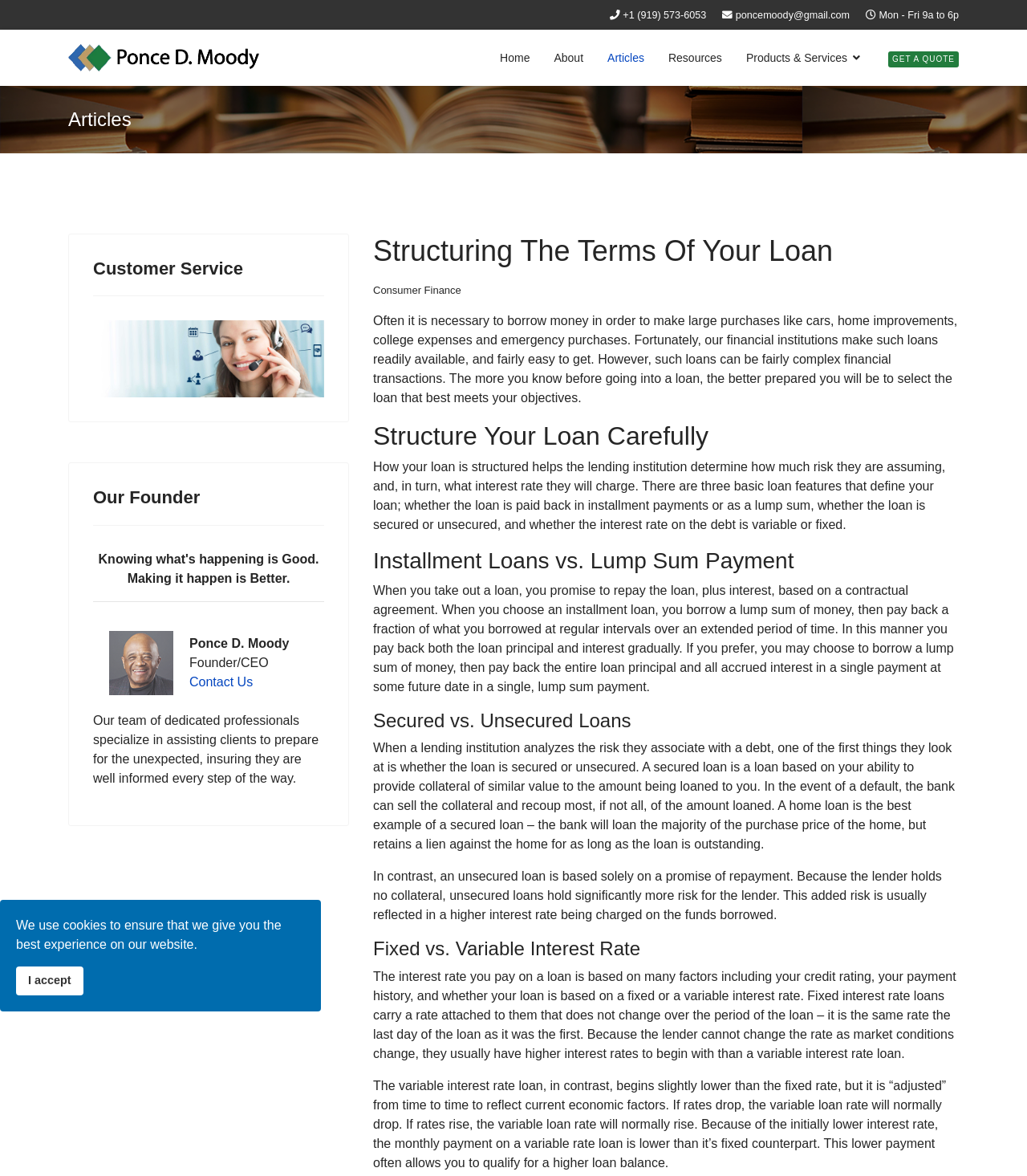By analyzing the image, answer the following question with a detailed response: What is the phone number of PONCE D. MOODY FUNDING?

I found the phone number by looking at the link element with the text '+1 (919) 573-6053' which is located at the top of the webpage.